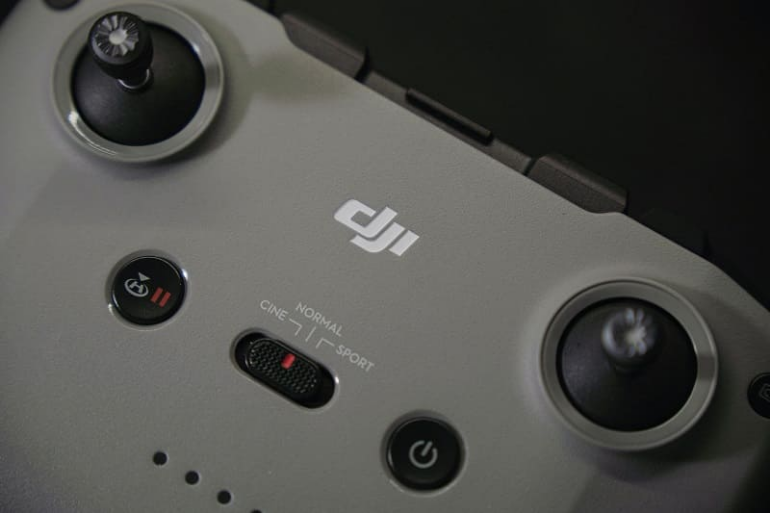What are the three modes indicated on the controller?
Based on the screenshot, provide a one-word or short-phrase response.

NORMAL, CINE, SPORT